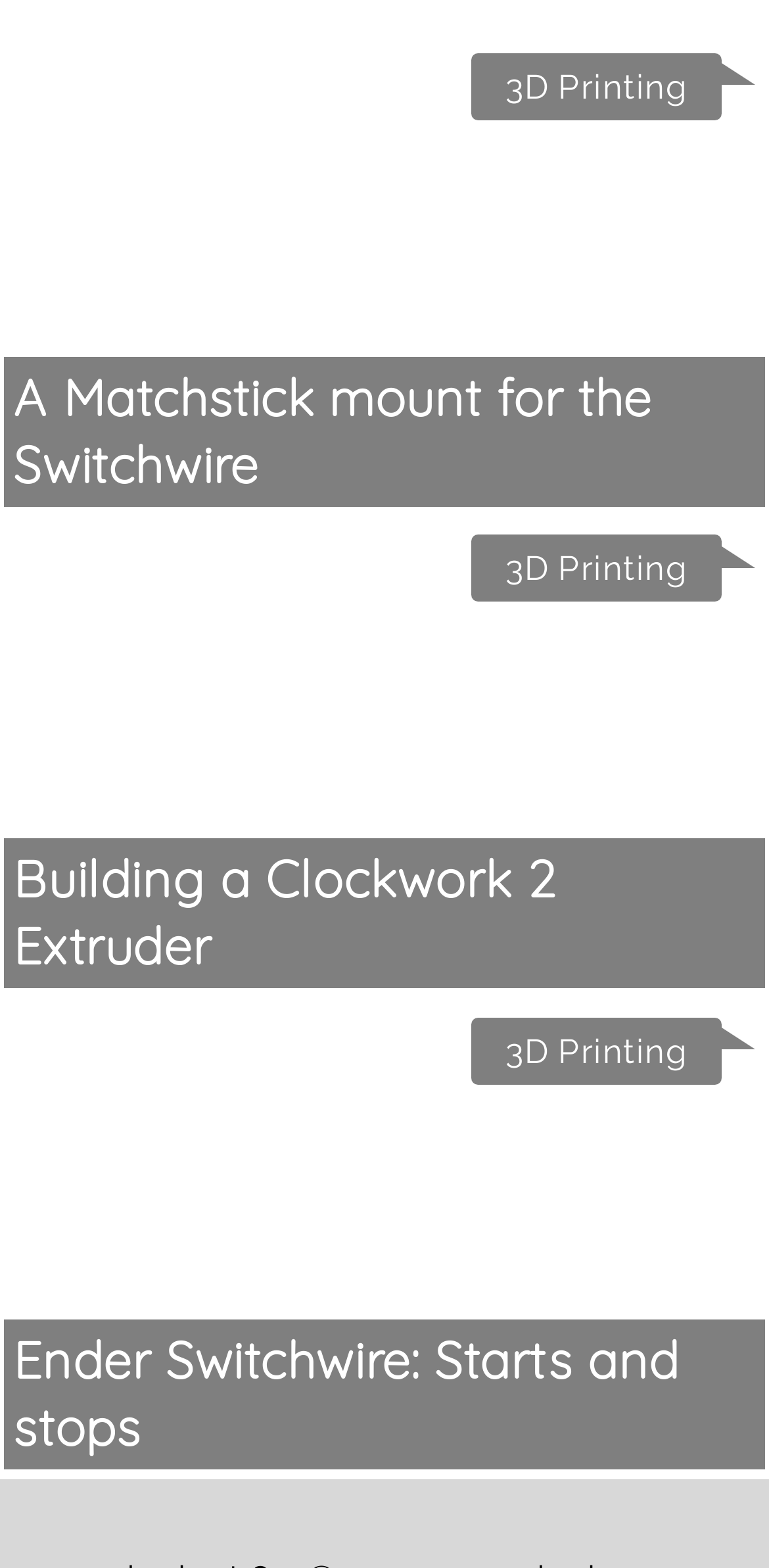Reply to the question with a brief word or phrase: What is the title of the third article?

Ender Switchwire: Starts and stops